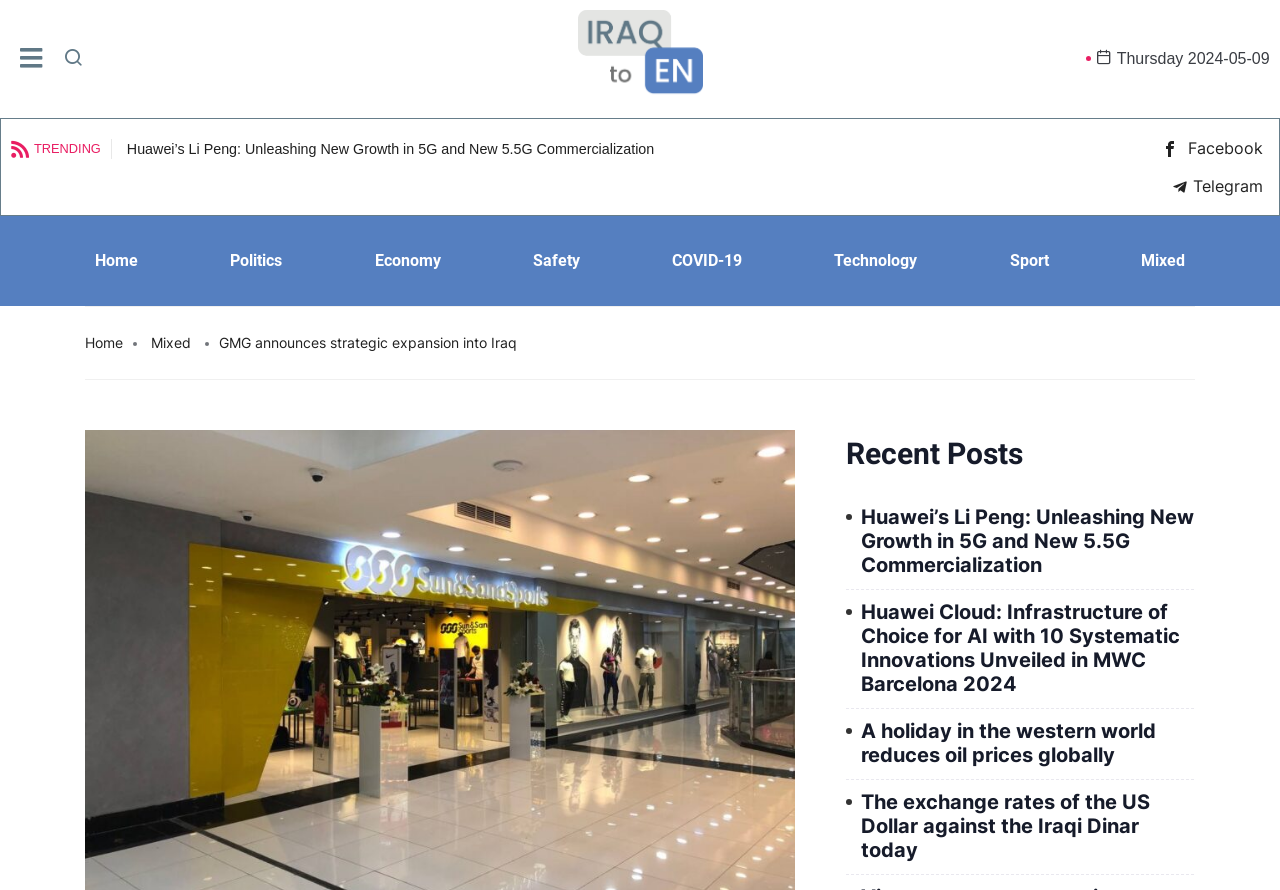Please answer the following query using a single word or phrase: 
How many recent posts are there?

4